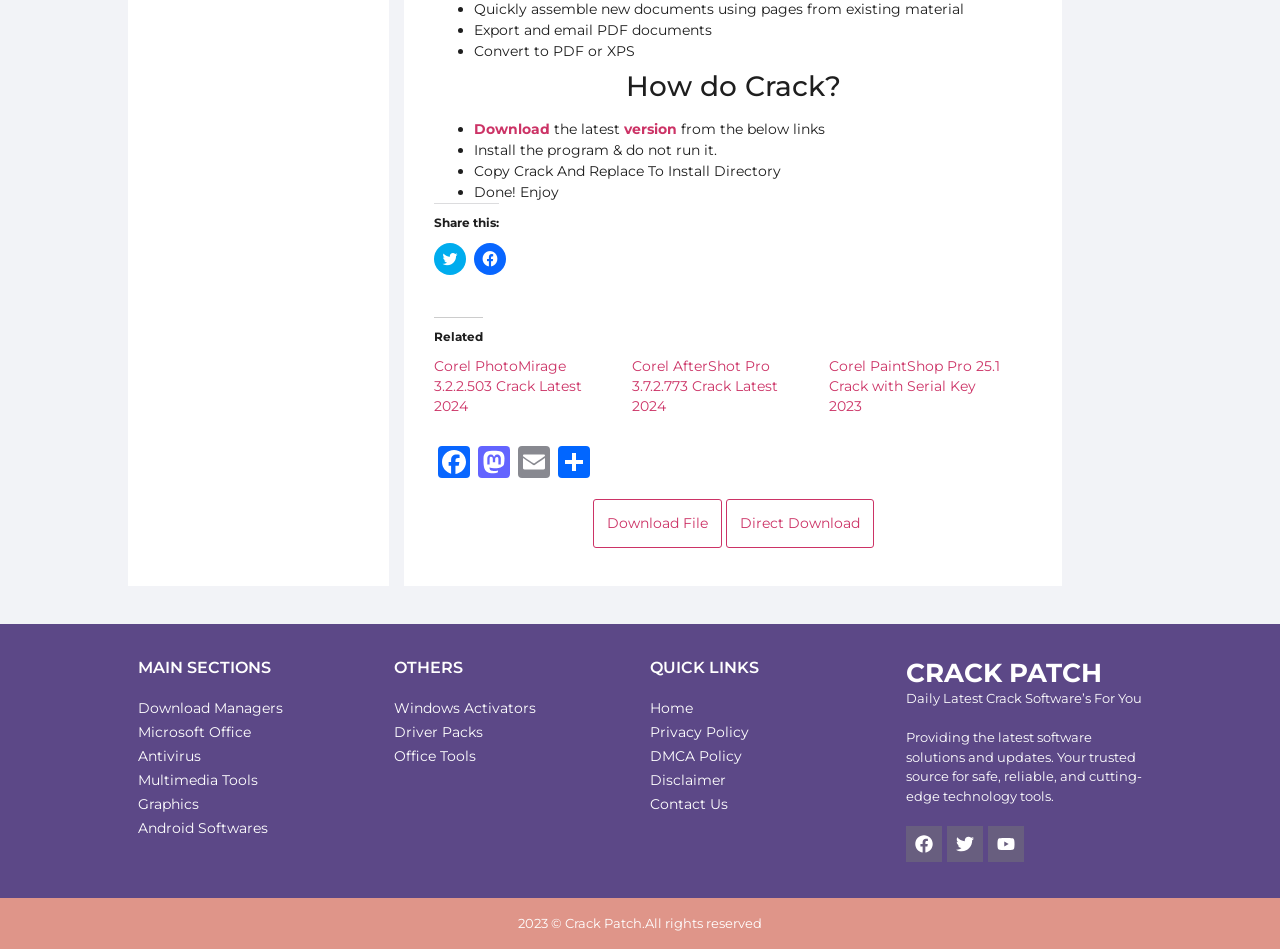Identify the bounding box coordinates of the clickable section necessary to follow the following instruction: "Click on the Download File button". The coordinates should be presented as four float numbers from 0 to 1, i.e., [left, top, right, bottom].

[0.463, 0.526, 0.564, 0.577]